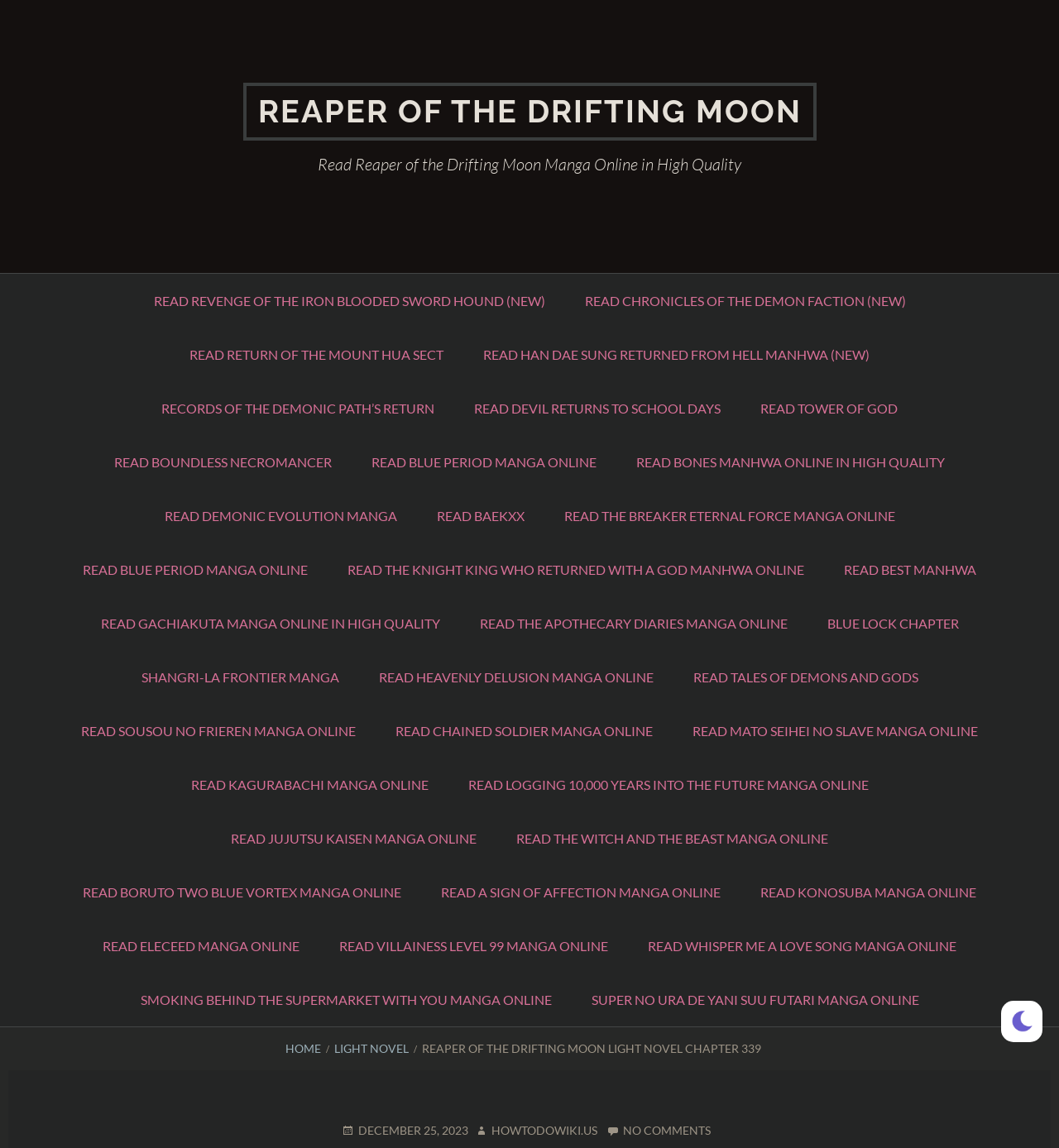What is the date of the latest chapter?
Kindly offer a detailed explanation using the data available in the image.

The date of the latest chapter can be found in the link ' DECEMBER 25, 2023' located below the breadcrumbs navigation section. This link is part of the 'REAPER OF THE DRIFTING MOON LIGHT NOVEL CHAPTER 339' section.